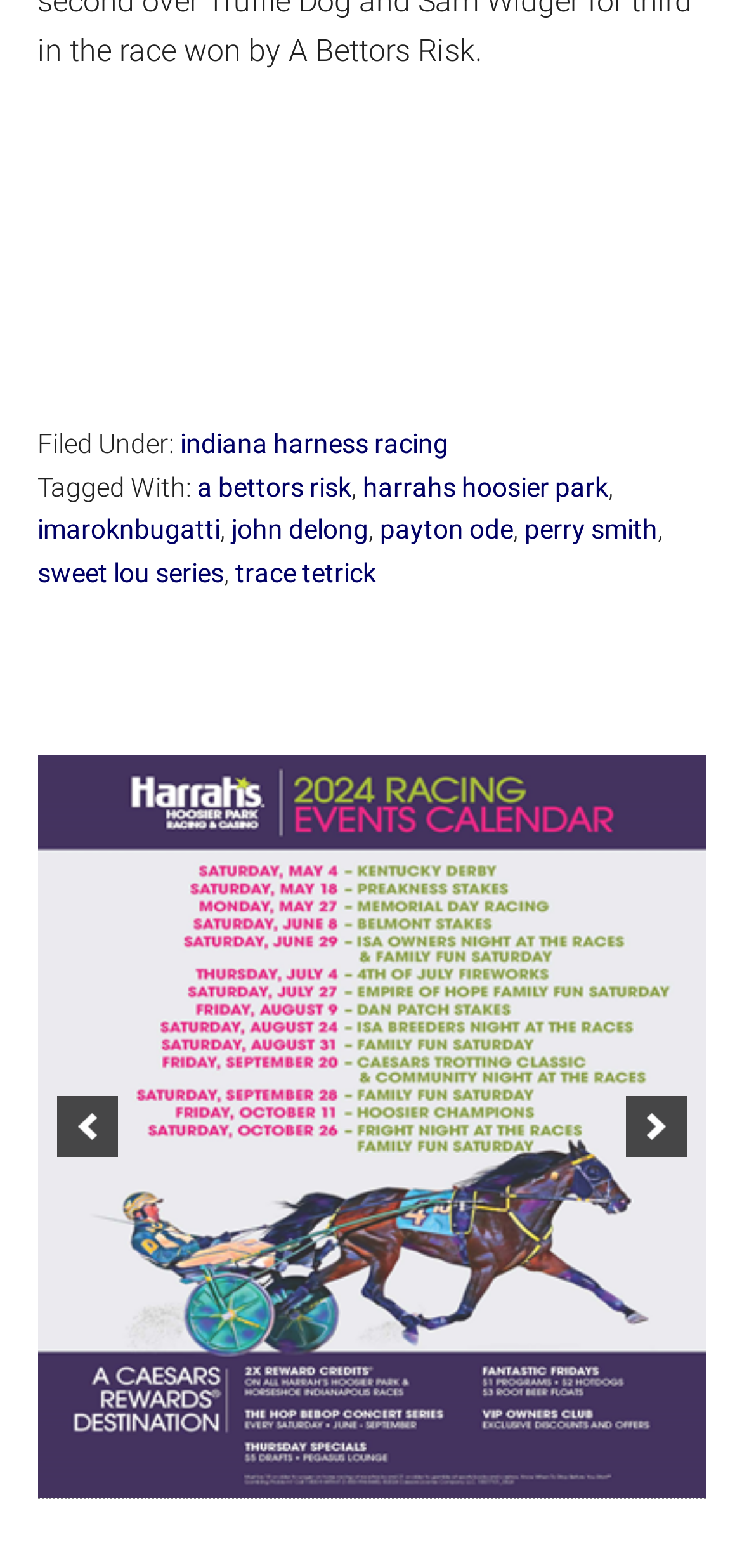Please respond to the question with a concise word or phrase:
How many links are in the footer?

9